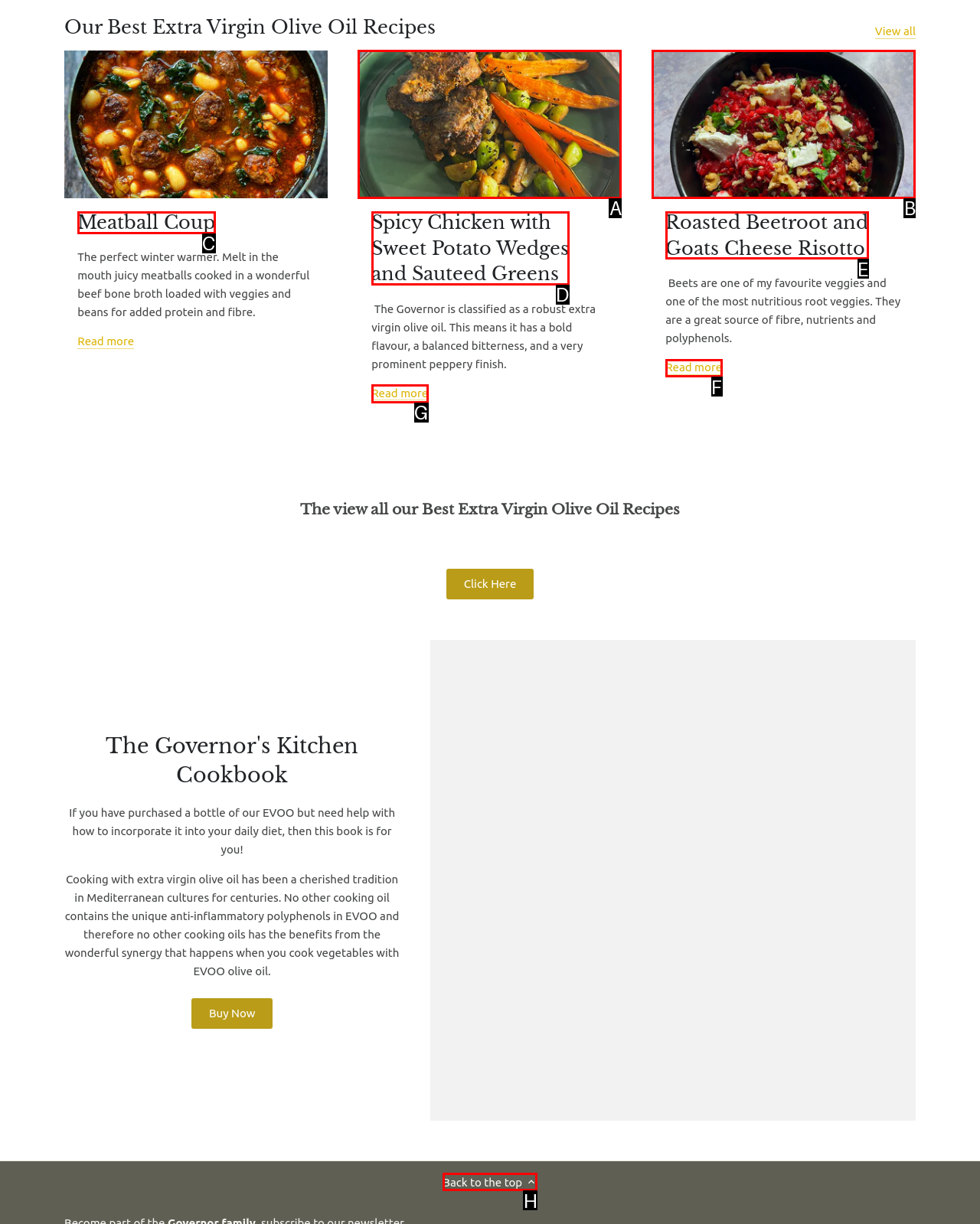Tell me which one HTML element I should click to complete the following task: Read more about Spicy Chicken with Sweet Potato Wedges and Sauteed Greens Answer with the option's letter from the given choices directly.

G